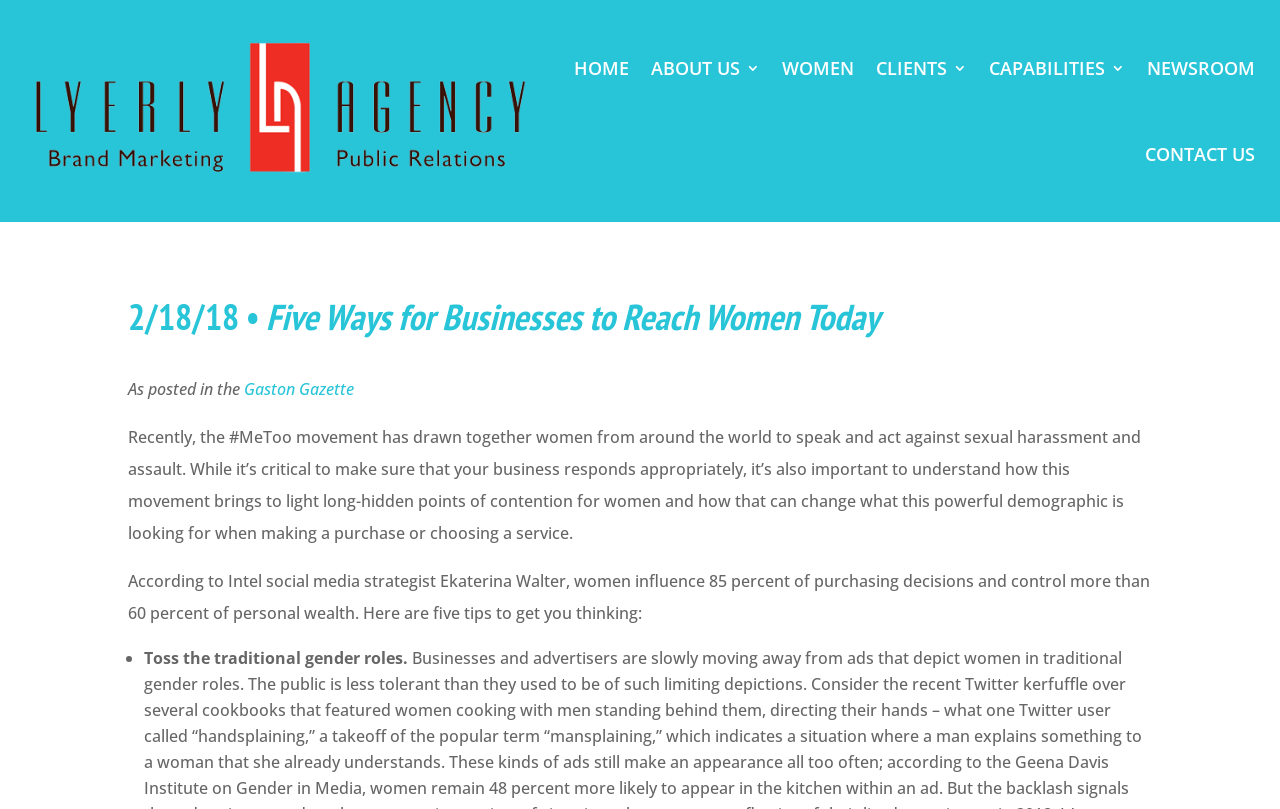Based on the visual content of the image, answer the question thoroughly: What is the topic of the article?

The article's heading is '2/18/18 • Five Ways for Businesses to Reach Women Today', and the content discusses how businesses can respond to the #MeToo movement and understand what women are looking for when making a purchase or choosing a service.